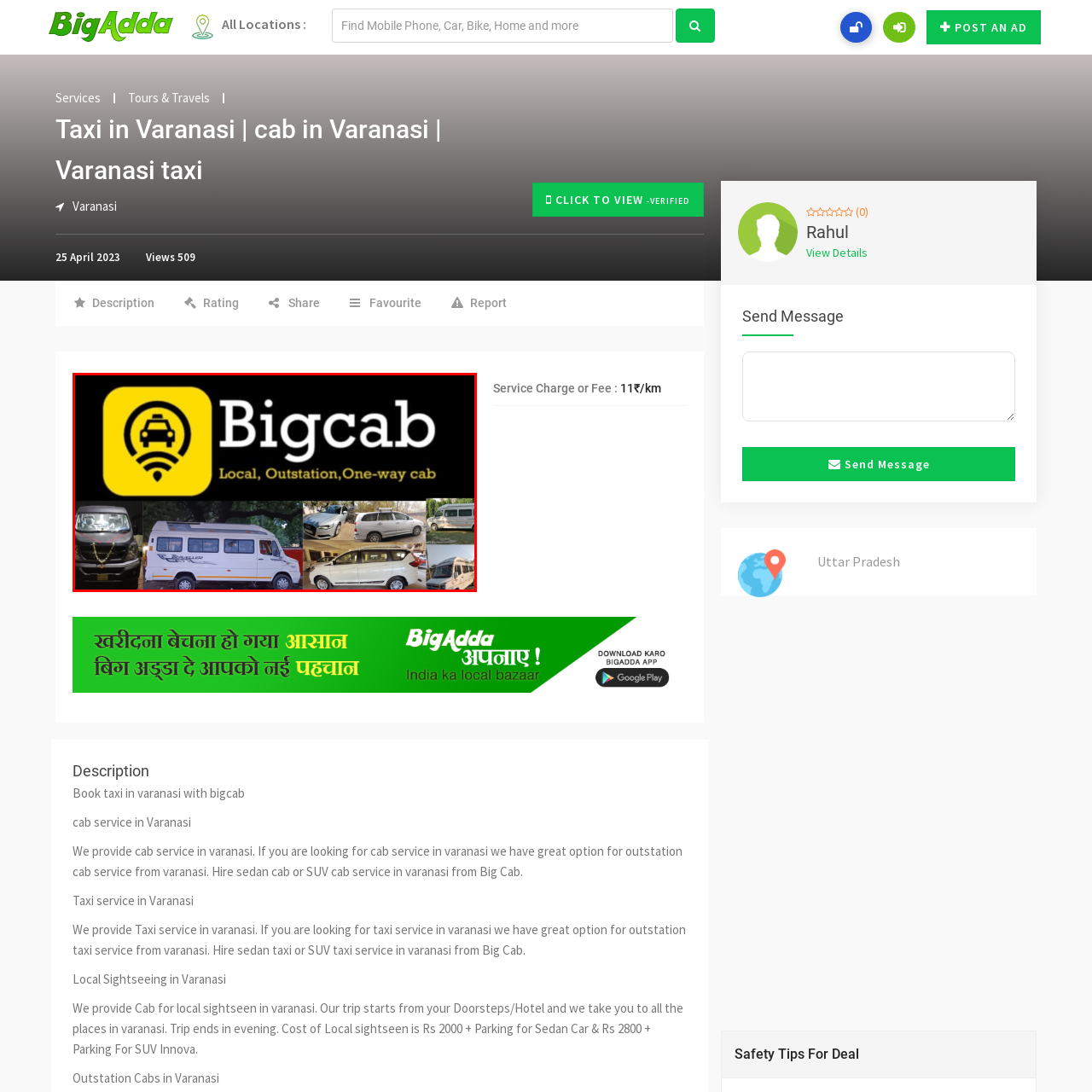What does the Wi-Fi symbol in the logo signify?
Examine the portion of the image surrounded by the red bounding box and deliver a detailed answer to the question.

The integration of a Wi-Fi symbol within the Bigcab logo suggests that the cab service offers modern and tech-savvy transportation services, implying a focus on convenience and reliability in their operations.